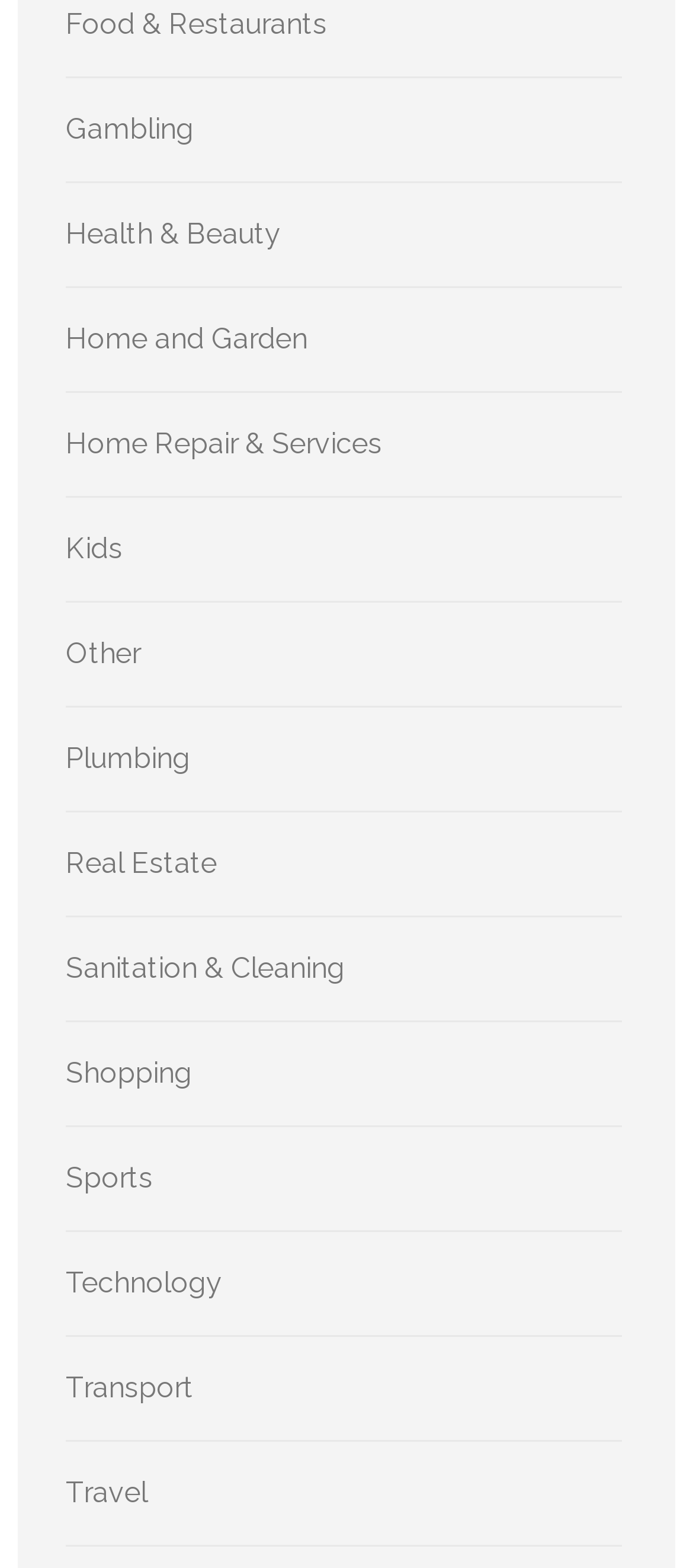Respond to the following question with a brief word or phrase:
What is the last category listed on the webpage?

Travel